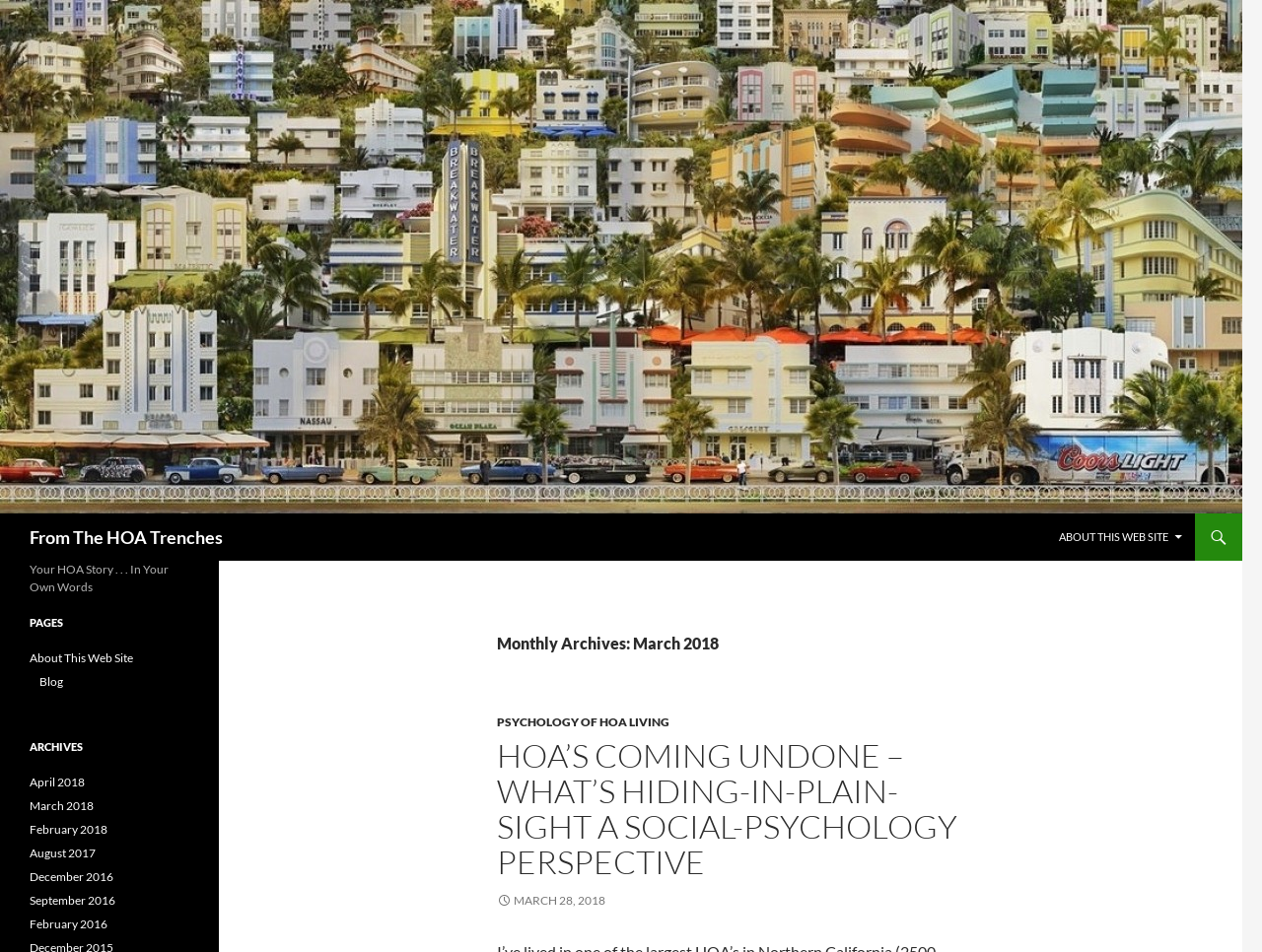Using details from the image, please answer the following question comprehensively:
How many months are archived?

I counted the number of link elements under the 'ARCHIVES' section and found 6 links, each representing a different month, therefore there are 6 months archived.